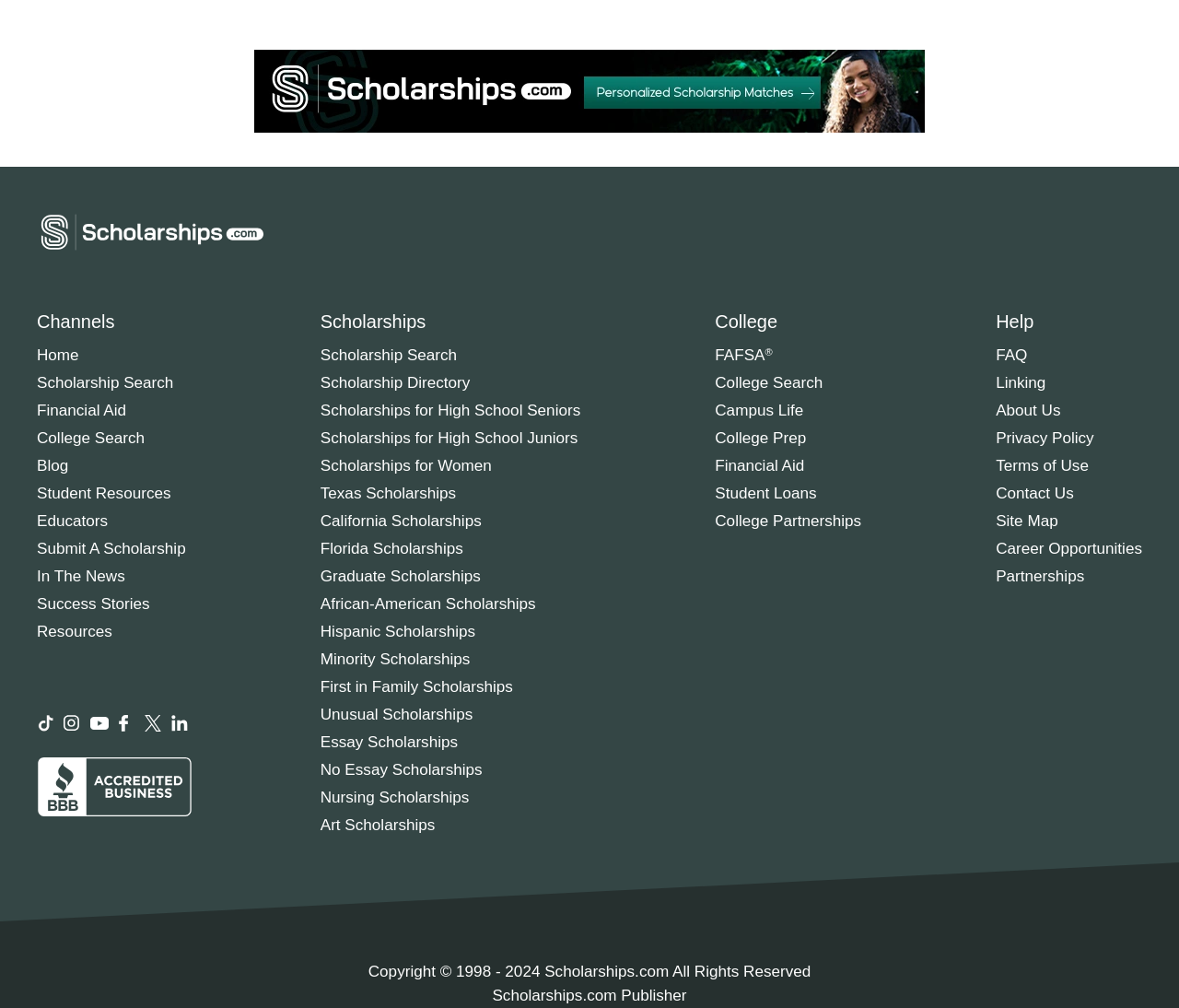Could you highlight the region that needs to be clicked to execute the instruction: "Click on the 'TikTok' link"?

[0.031, 0.709, 0.047, 0.73]